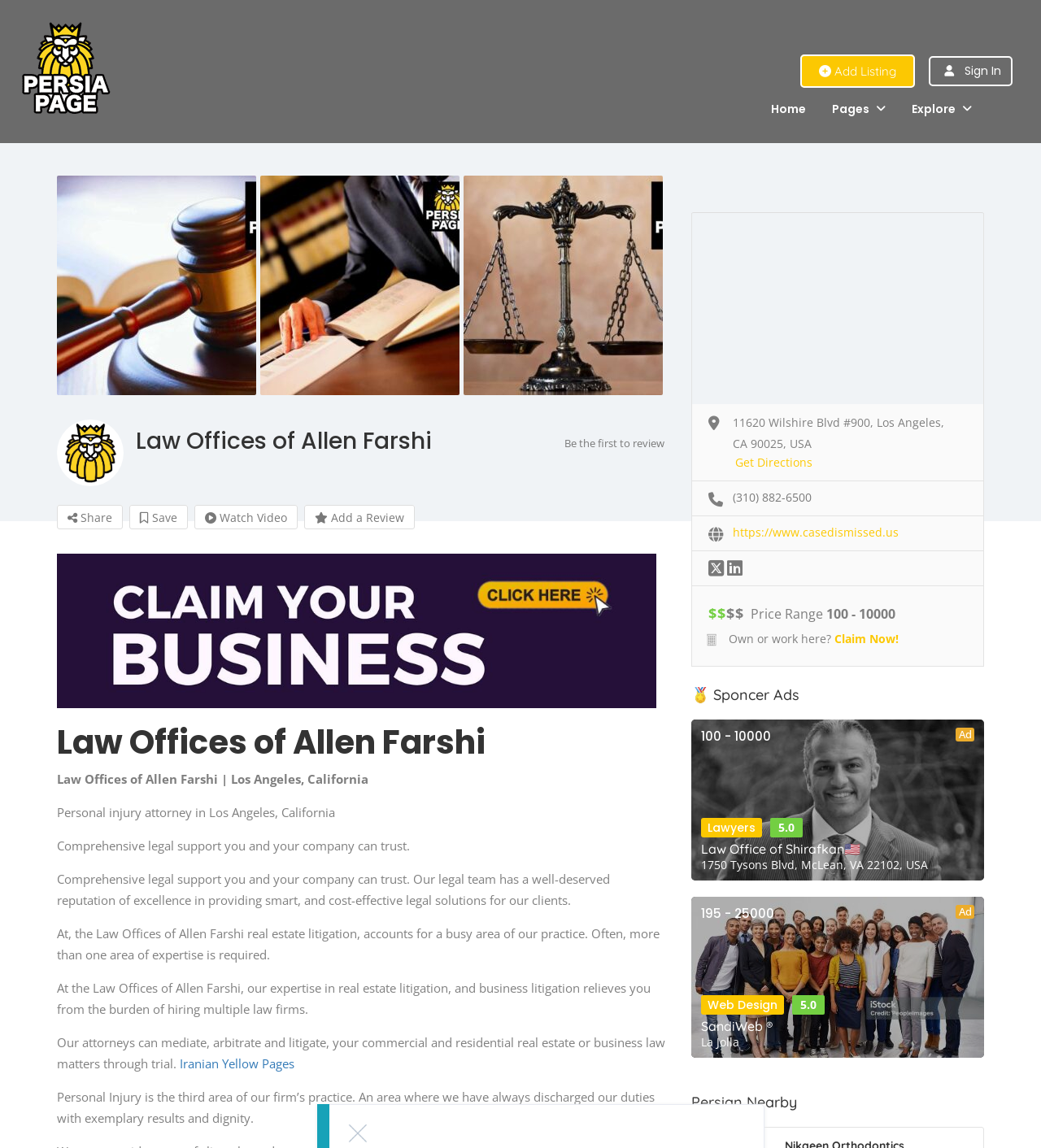Please find the bounding box for the UI component described as follows: "alt="Law Offices of Allen Farshi"".

[0.055, 0.241, 0.246, 0.255]